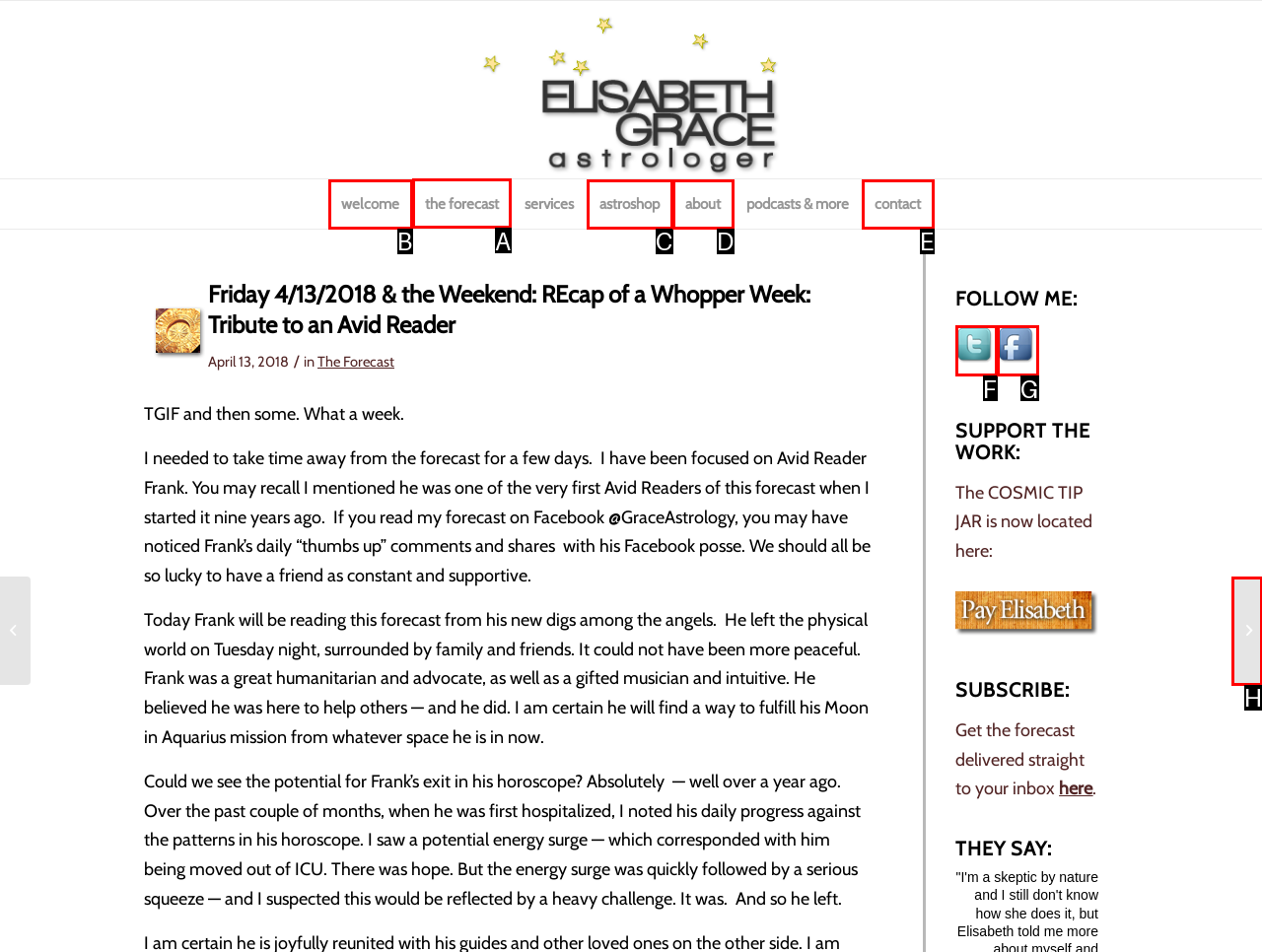Which HTML element should be clicked to complete the following task: Read the forecast?
Answer with the letter corresponding to the correct choice.

A